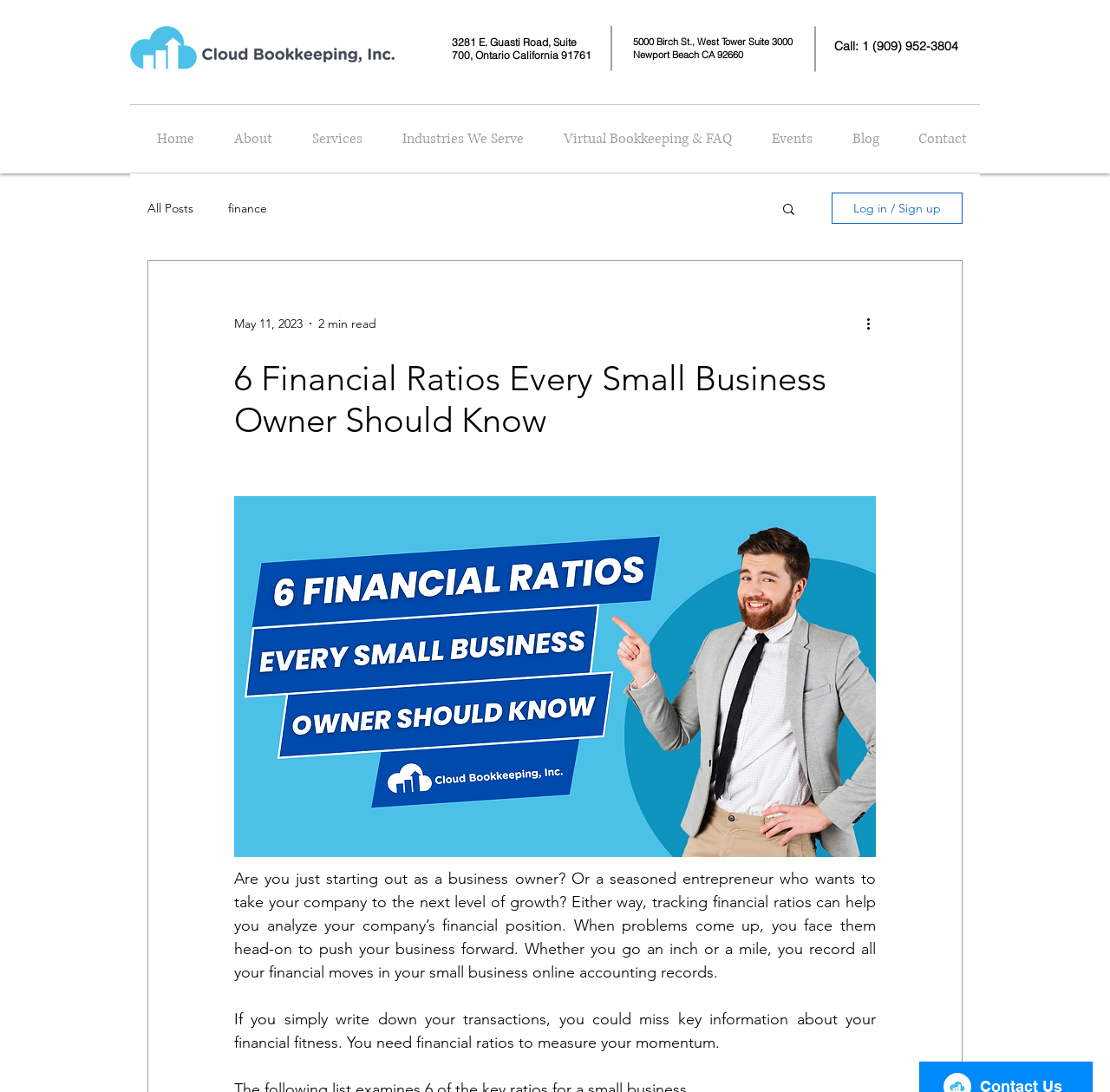Find the bounding box coordinates for the element that must be clicked to complete the instruction: "Search for a topic". The coordinates should be four float numbers between 0 and 1, indicated as [left, top, right, bottom].

[0.703, 0.184, 0.718, 0.201]